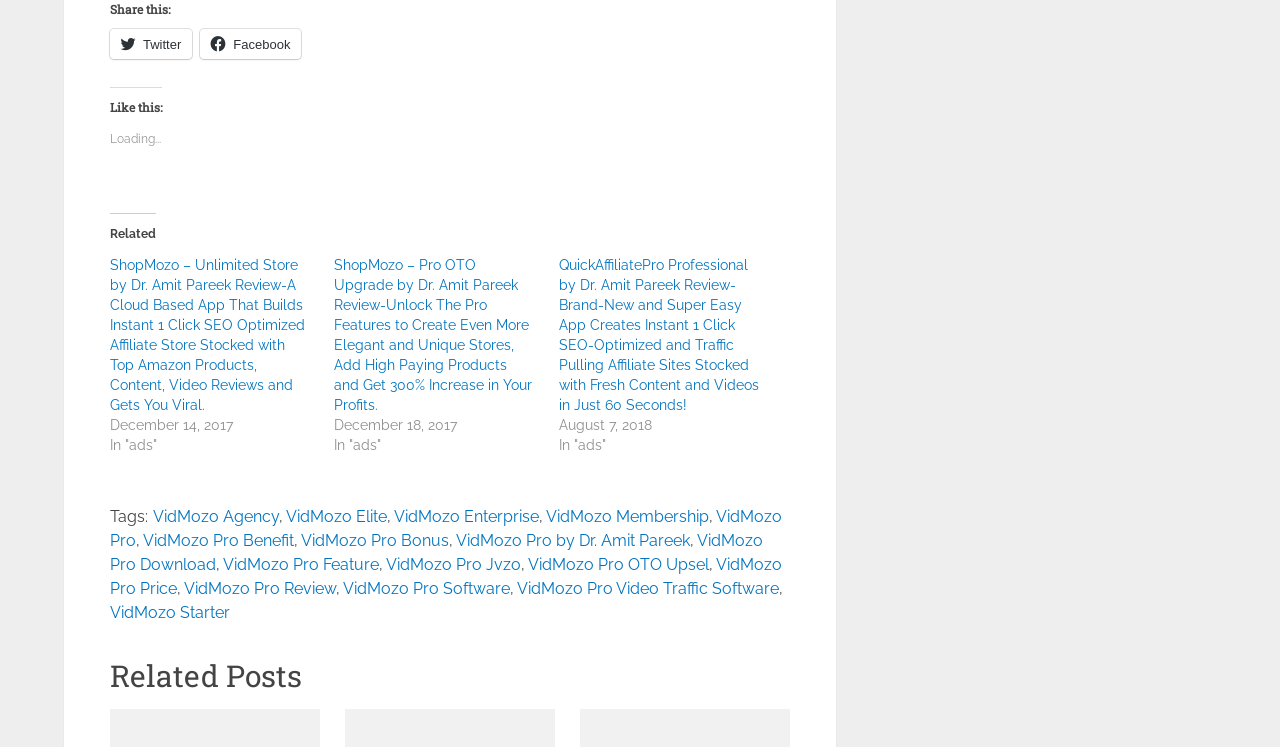Please predict the bounding box coordinates of the element's region where a click is necessary to complete the following instruction: "View ShopMozo – Unlimited Store by Dr. Amit Pareek Review". The coordinates should be represented by four float numbers between 0 and 1, i.e., [left, top, right, bottom].

[0.086, 0.344, 0.238, 0.553]